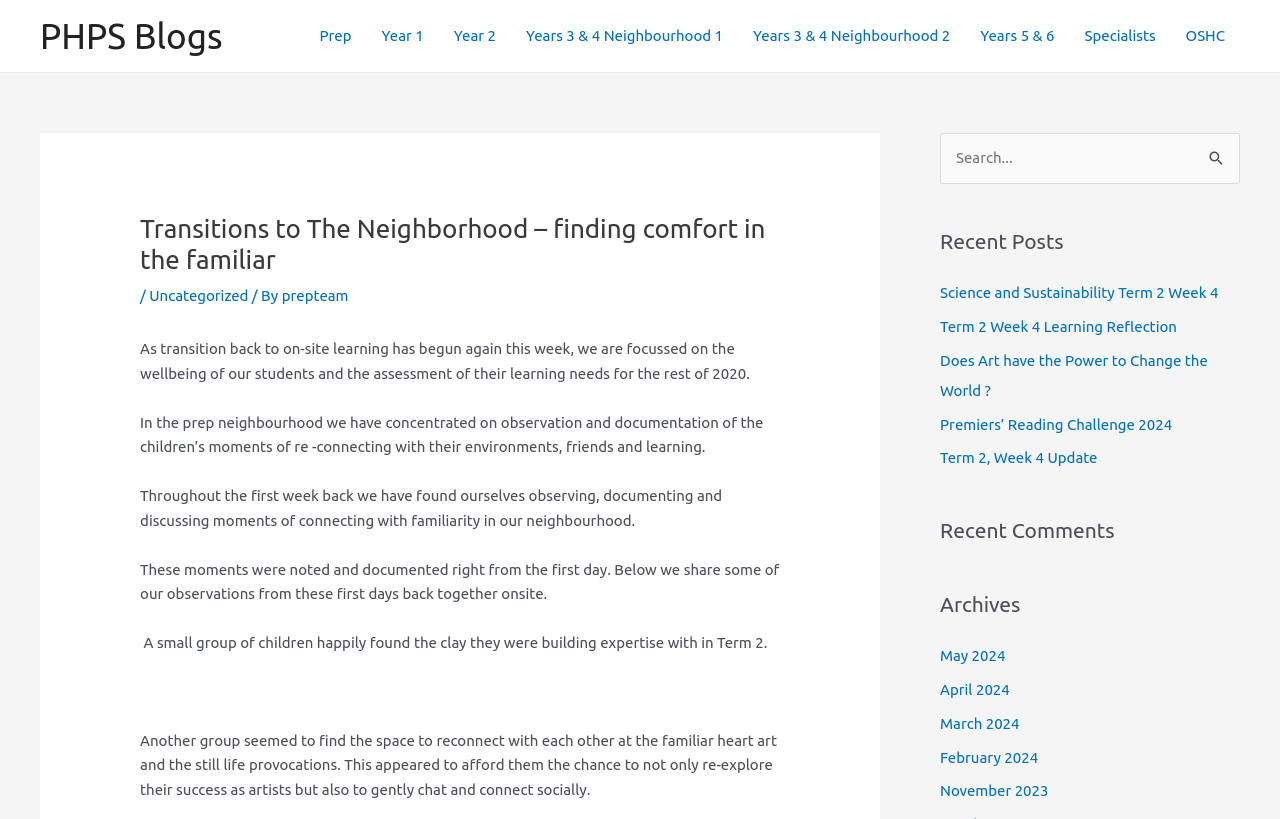Provide your answer in a single word or phrase: 
What is the focus of the blog post?

Transition back to on-site learning